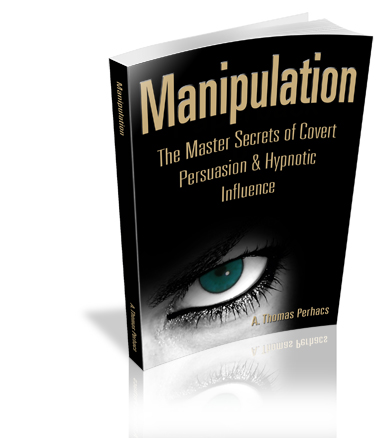Refer to the image and provide an in-depth answer to the question: 
What is the dominant color of the book's background?

The caption describes the book's title as being presented 'against a dark background', indicating that the dominant color of the background is dark.